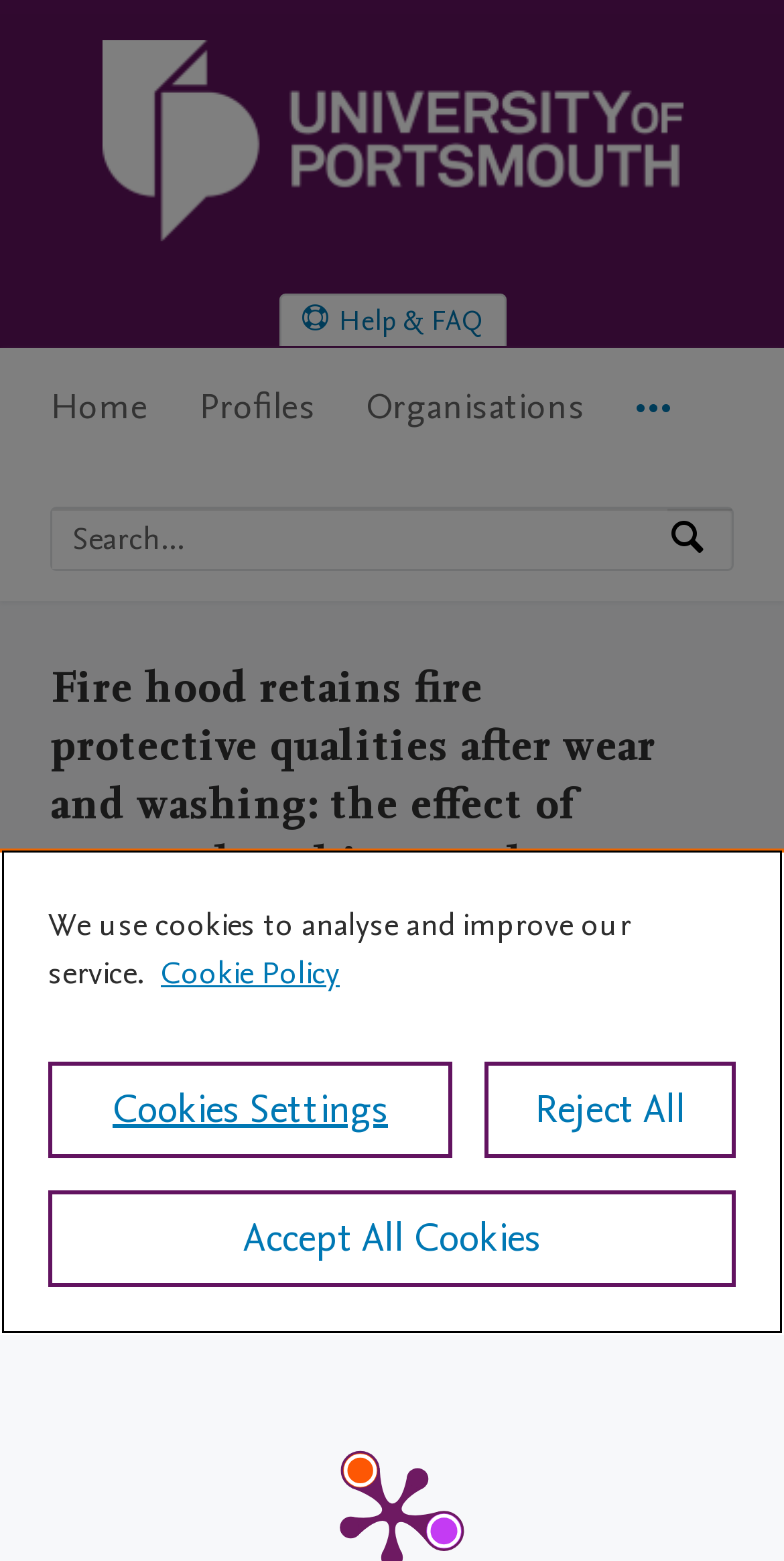Please determine the bounding box coordinates of the element's region to click in order to carry out the following instruction: "Click on School of Sport, Health & Exercise Science". The coordinates should be four float numbers between 0 and 1, i.e., [left, top, right, bottom].

[0.064, 0.749, 0.731, 0.775]